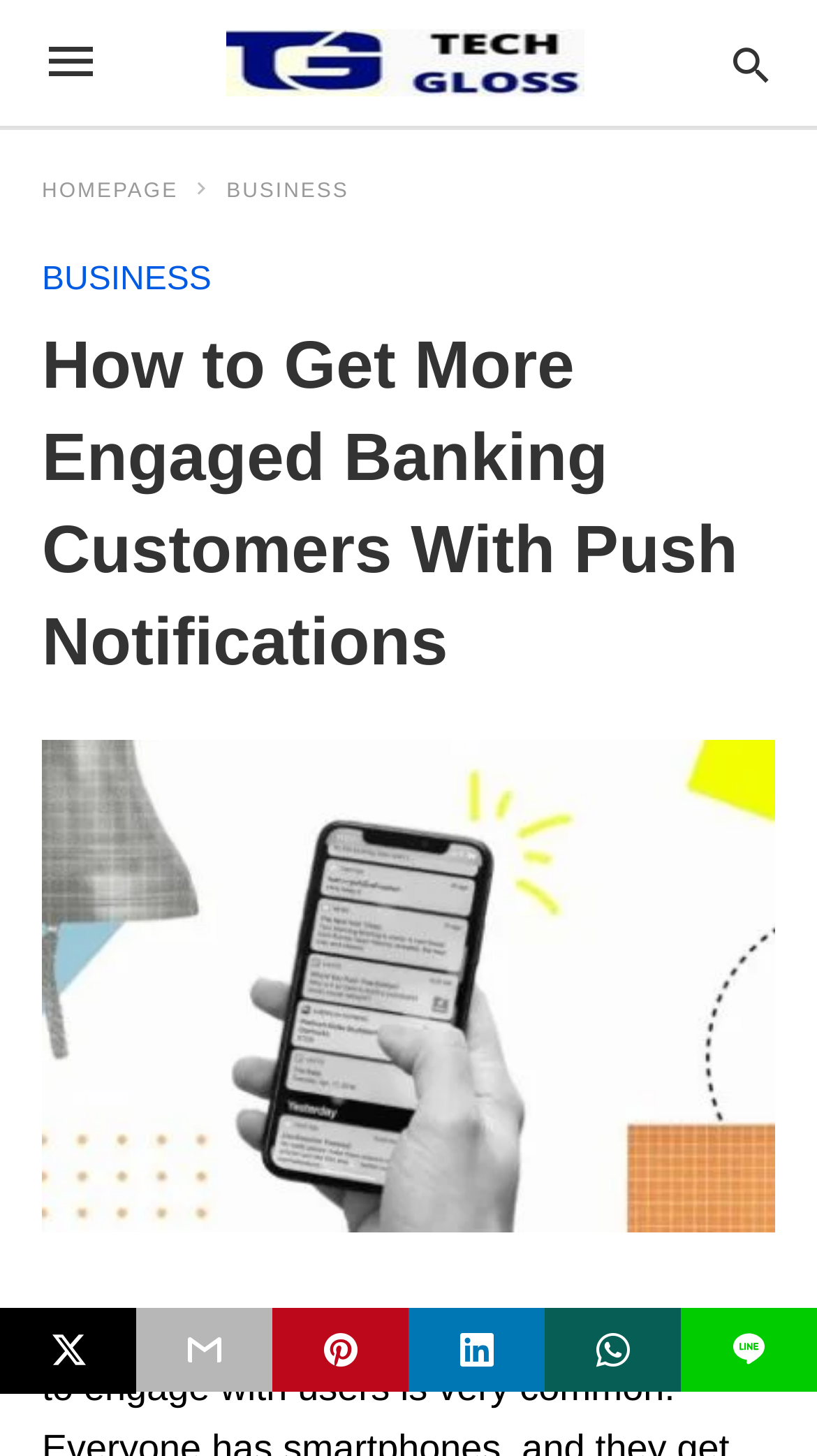Please provide a comprehensive answer to the question based on the screenshot: What is the platform mentioned in the article?

The article mentions 'iOS push notifications' in the text, indicating that the platform being referred to is iOS.